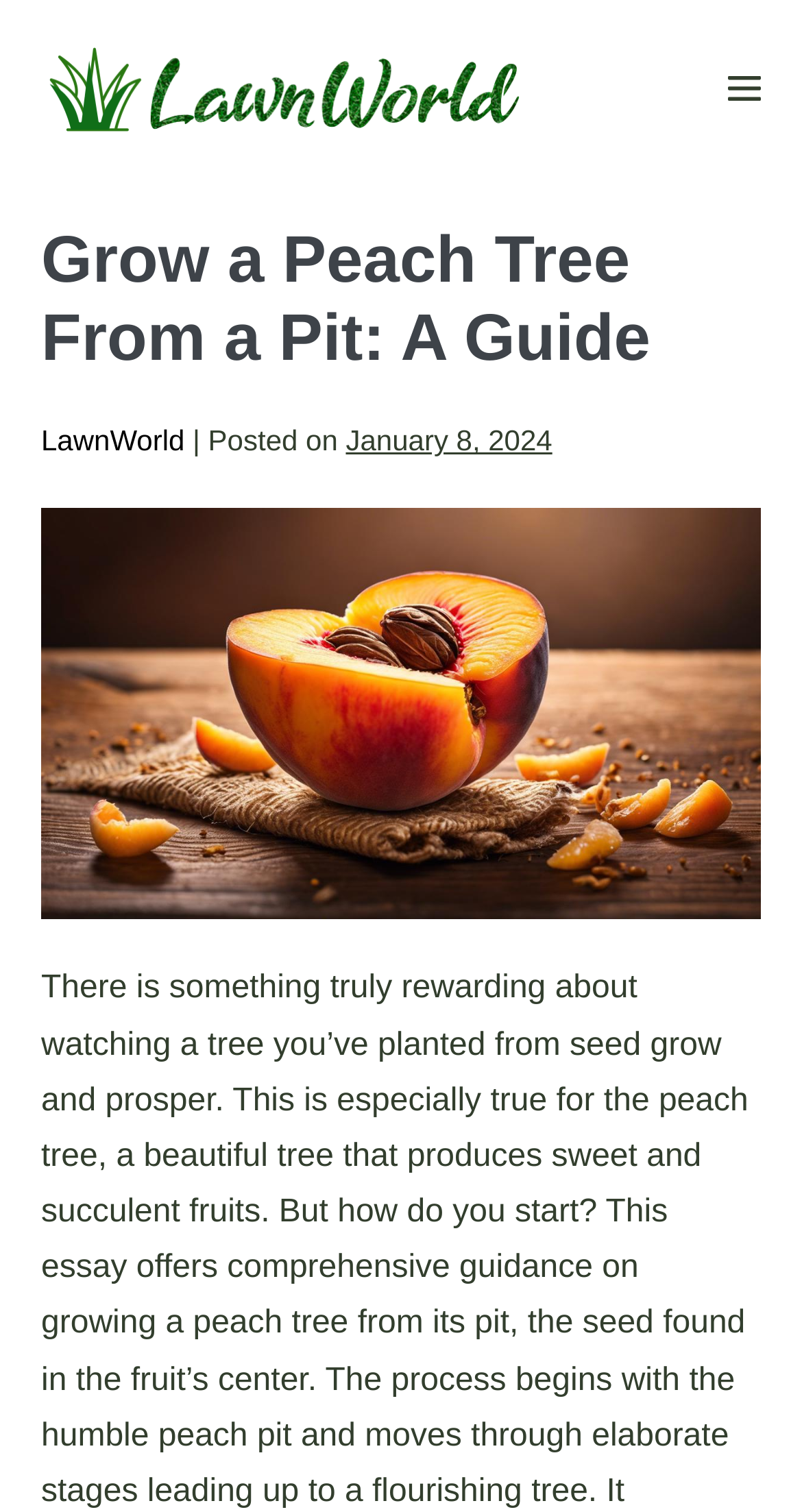What is the position of the image on the webpage?
With the help of the image, please provide a detailed response to the question.

The image is located in the top-left corner of the webpage, as indicated by its bounding box coordinates [0.051, 0.027, 0.65, 0.091].